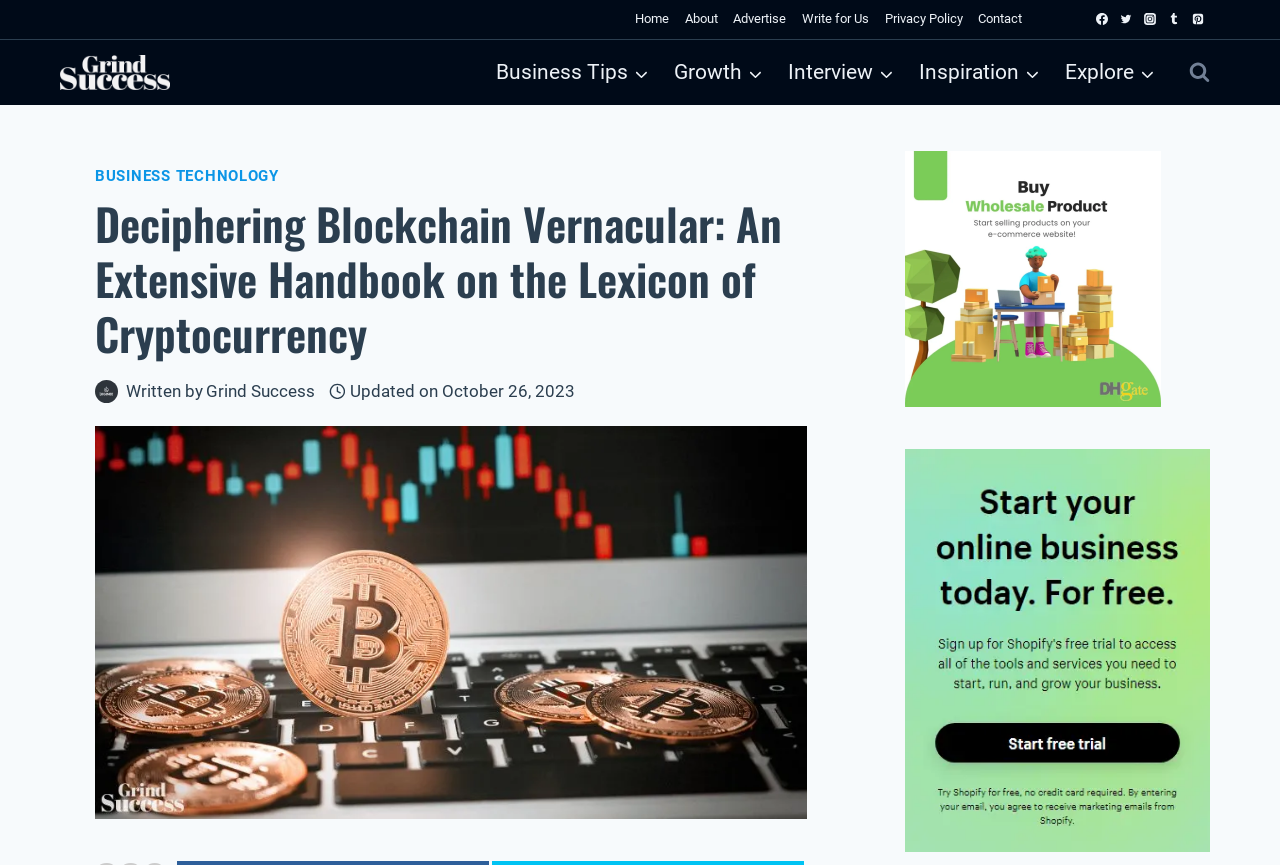Specify the bounding box coordinates of the area to click in order to follow the given instruction: "Click on the Home link."

[0.49, 0.0, 0.529, 0.045]